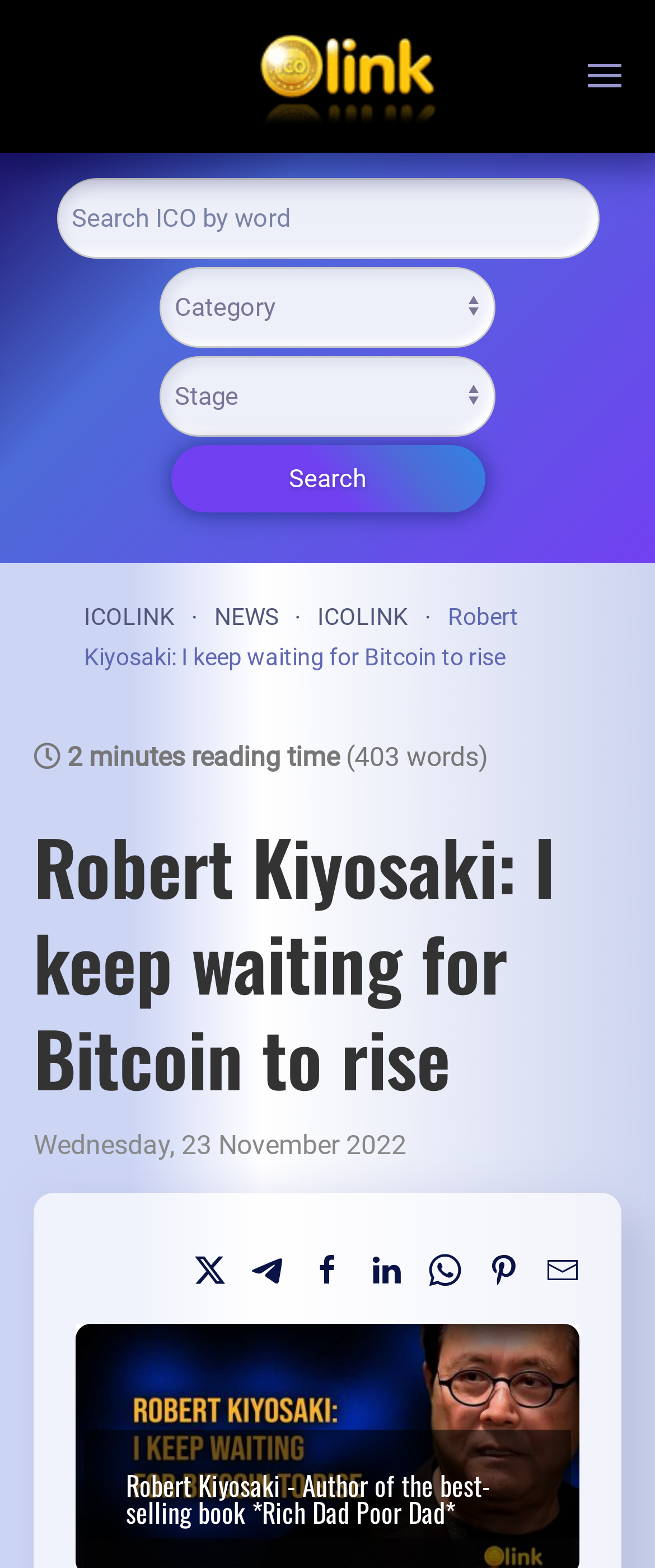Articulate a detailed summary of the webpage's content and design.

This webpage is about Robert Kiyosaki, a well-known writer, and his views on Bitcoin. At the top left corner, there is a link to go "Back to home" accompanied by a small image. Next to it, on the top right corner, is a link to "Open Menu" with an image. 

Below these links, there is a search bar with a textbox to input keywords, a combobox to select a category, another combobox to select a type, and a search button. 

On the left side, there are three links: "ICOLINK", "NEWS", and another "ICOLINK". On the right side of these links, there is a title "Robert Kiyosaki: I keep waiting for Bitcoin to rise" followed by the estimated reading time and the number of words in the article.

The main content of the webpage is a news article about Robert Kiyosaki's views on Bitcoin, with a heading that repeats the title. Below the heading, there is a timestamp showing the date and time the article was published. 

At the bottom of the page, there are social media links to Twitter, Telegram, Facebook, Linkedin, Whatsapp, Pinterest, and Email, each accompanied by a small image.